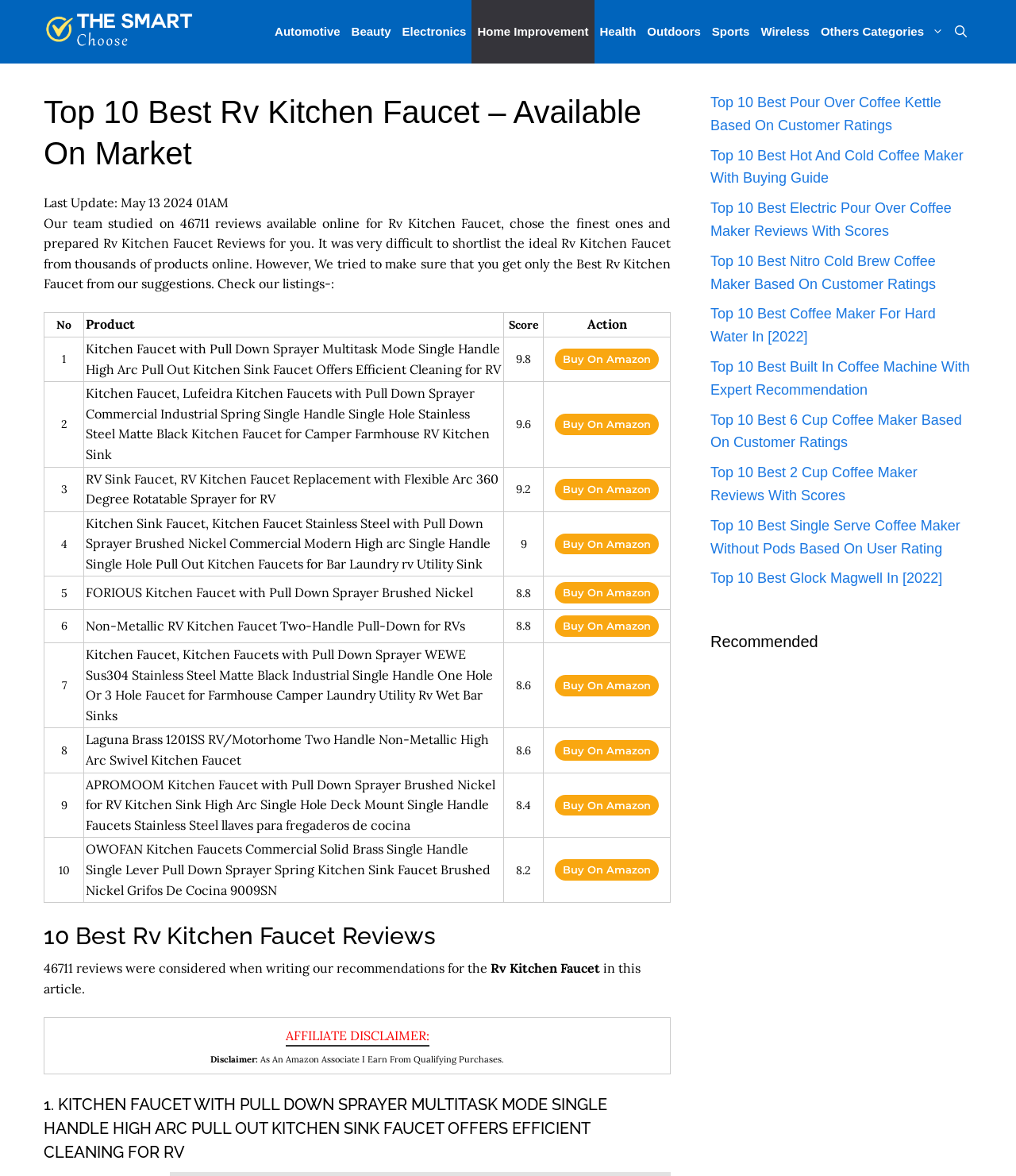What is the category of the website's navigation menu?
Look at the image and respond with a one-word or short-phrase answer.

Automotive, Beauty, Electronics, etc.